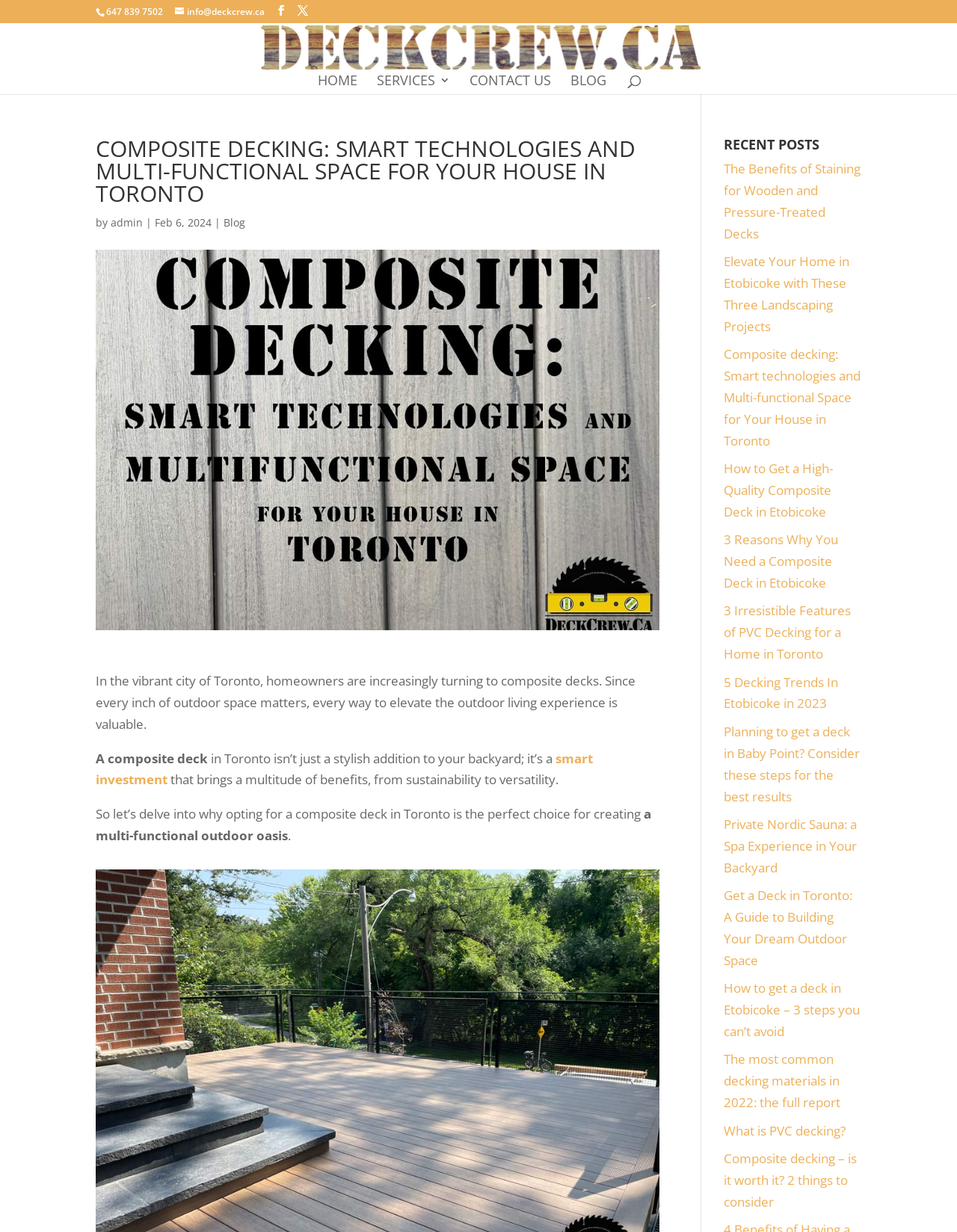Could you specify the bounding box coordinates for the clickable section to complete the following instruction: "Search for a keyword"?

None